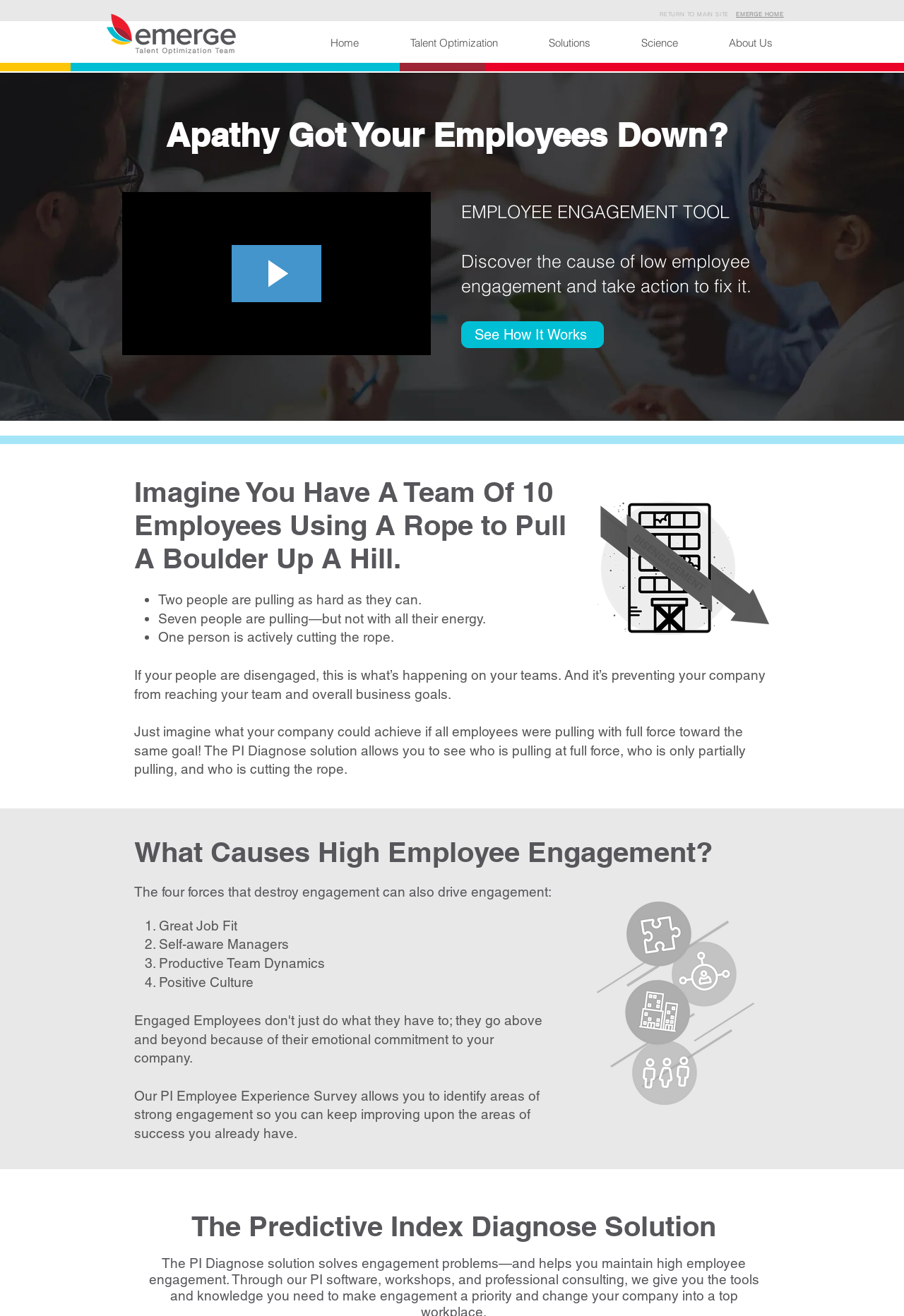Identify and provide the main heading of the webpage.

Apathy Got Your Employees Down?